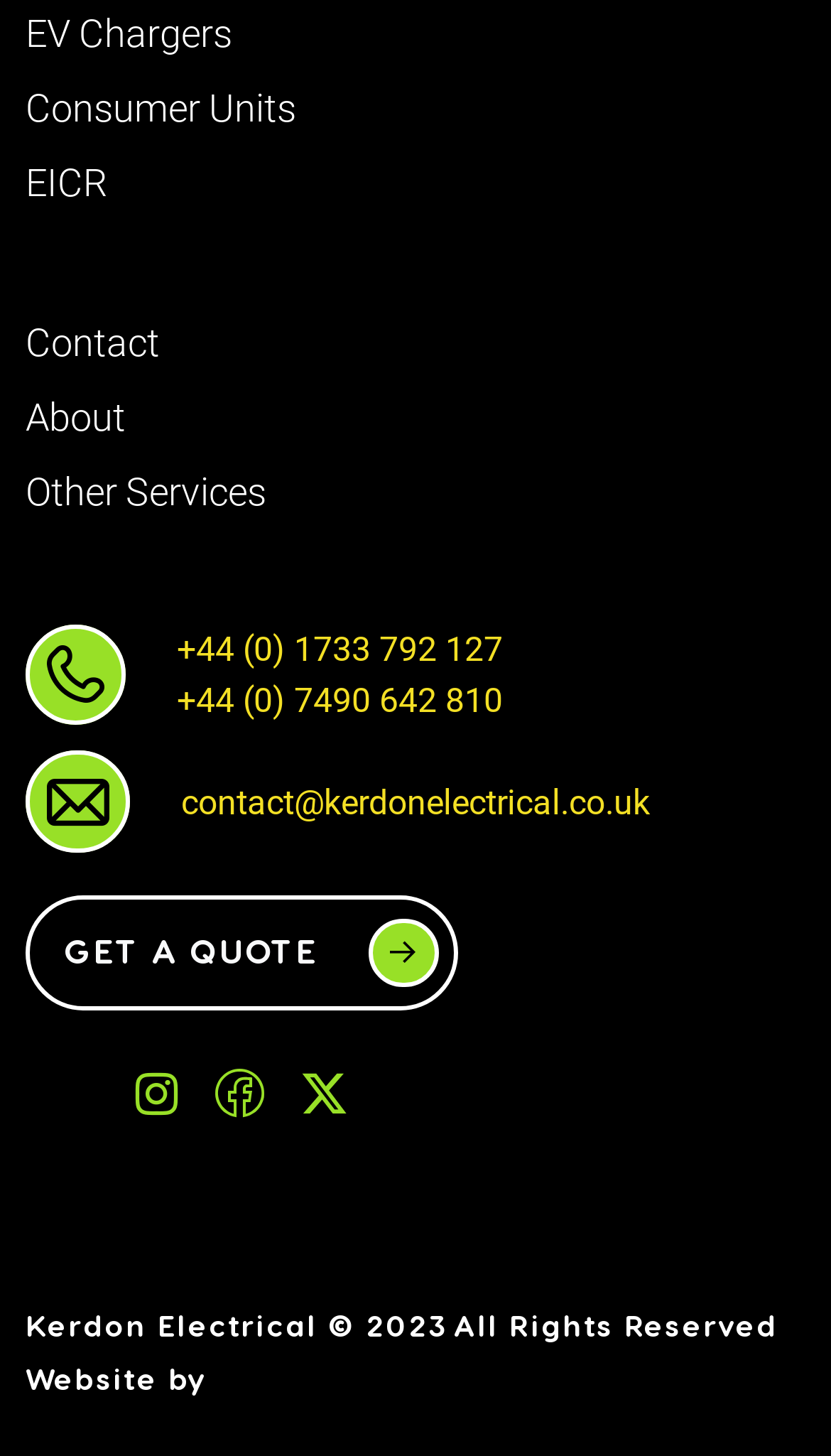Could you provide the bounding box coordinates for the portion of the screen to click to complete this instruction: "Contact us through phone number +44 (0) 1733 792 127"?

[0.213, 0.428, 0.605, 0.463]